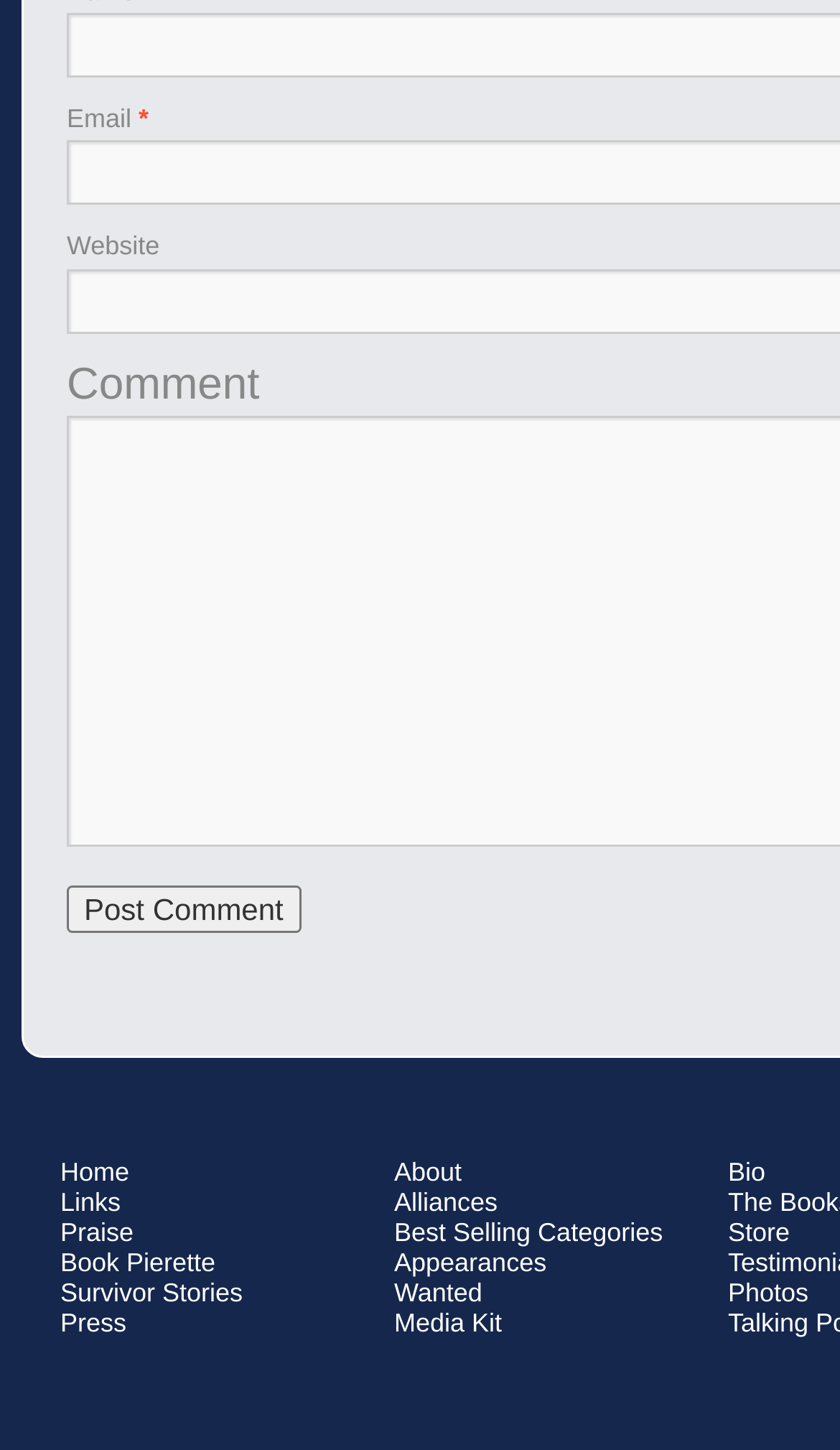What is the purpose of the 'Post Comment' button?
Please respond to the question with as much detail as possible.

The 'Post Comment' button is located below the 'Comment' text field, suggesting that it is used to submit a comment after filling in the required information.